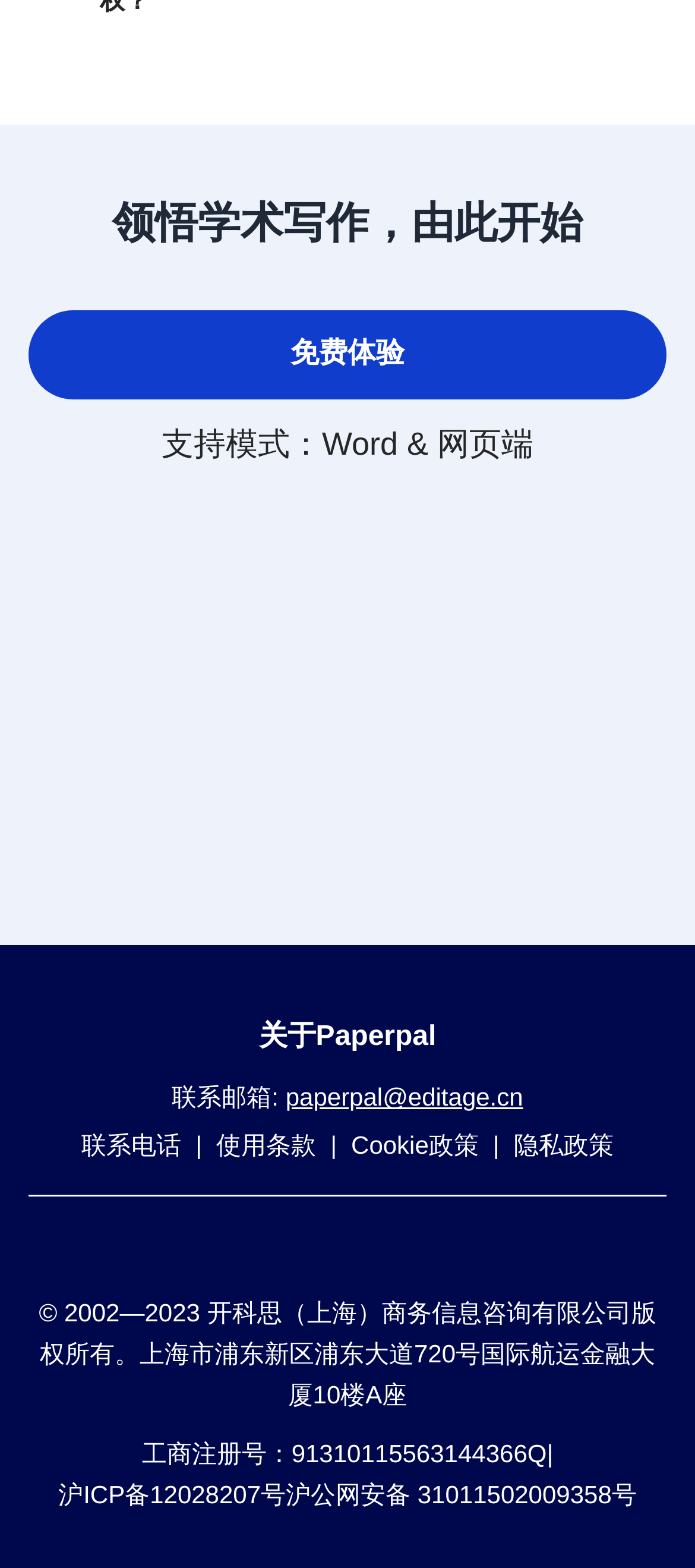Using the webpage screenshot, find the UI element described by 沪公网安备 31011502009358号. Provide the bounding box coordinates in the format (top-left x, top-left y, bottom-right x, bottom-right y), ensuring all values are floating point numbers between 0 and 1.

[0.411, 0.942, 0.916, 0.965]